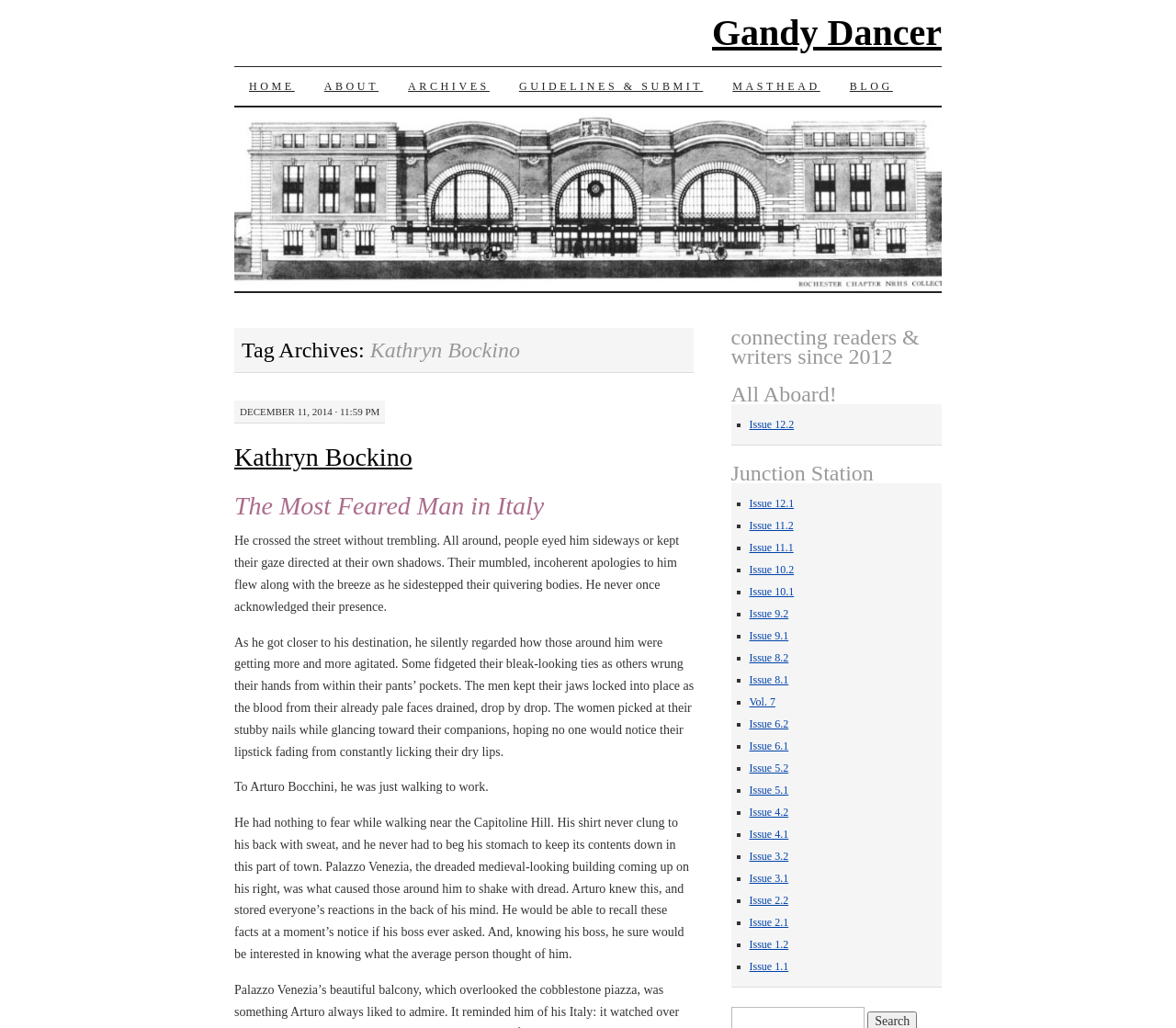Locate the bounding box coordinates of the clickable region necessary to complete the following instruction: "Read the article 'The Most Feared Man in Italy'". Provide the coordinates in the format of four float numbers between 0 and 1, i.e., [left, top, right, bottom].

[0.199, 0.469, 0.59, 0.507]